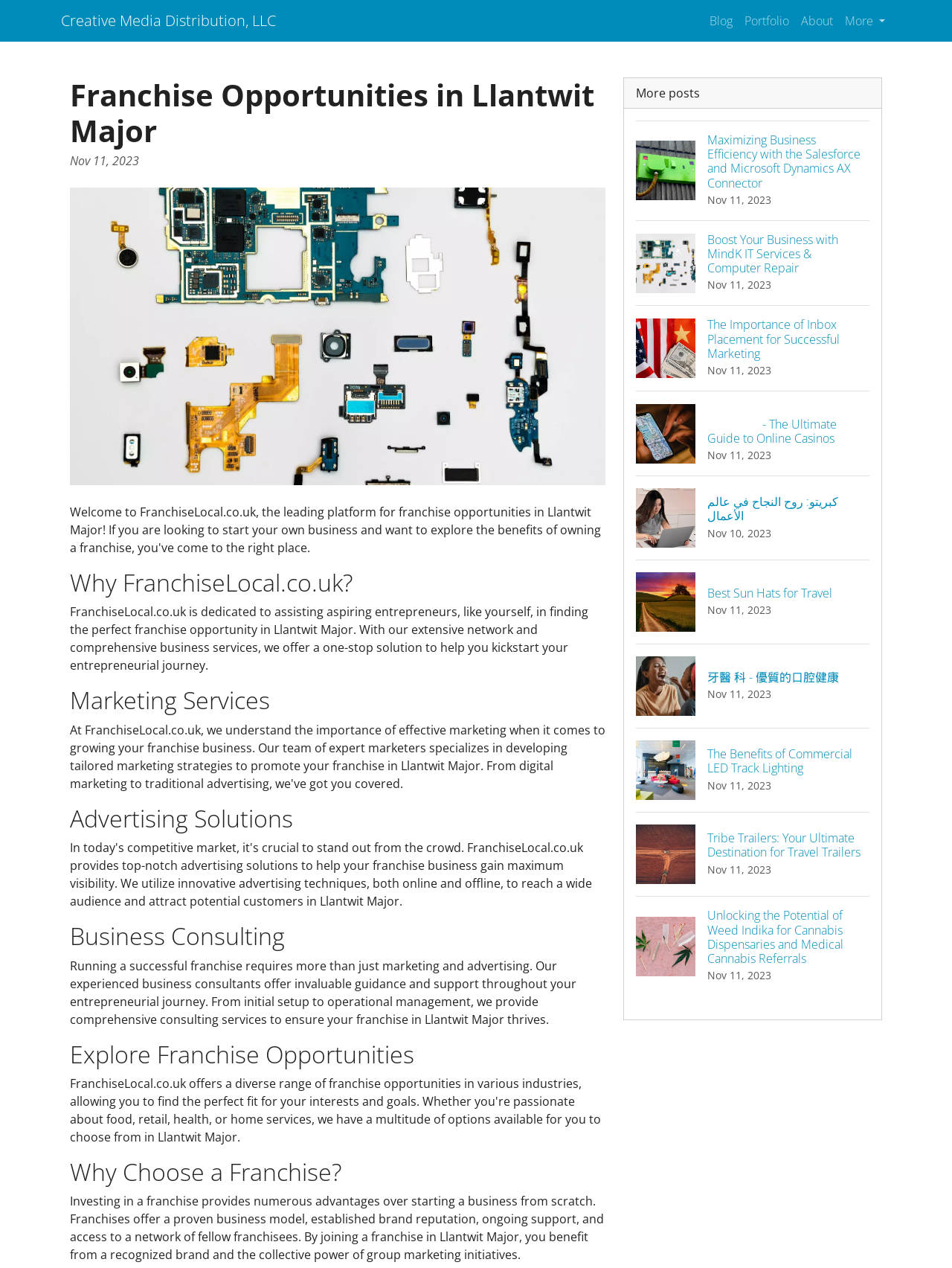Provide a brief response to the question below using a single word or phrase: 
What is the main purpose of FranchiseLocal.co.uk?

To assist entrepreneurs in finding franchise opportunities